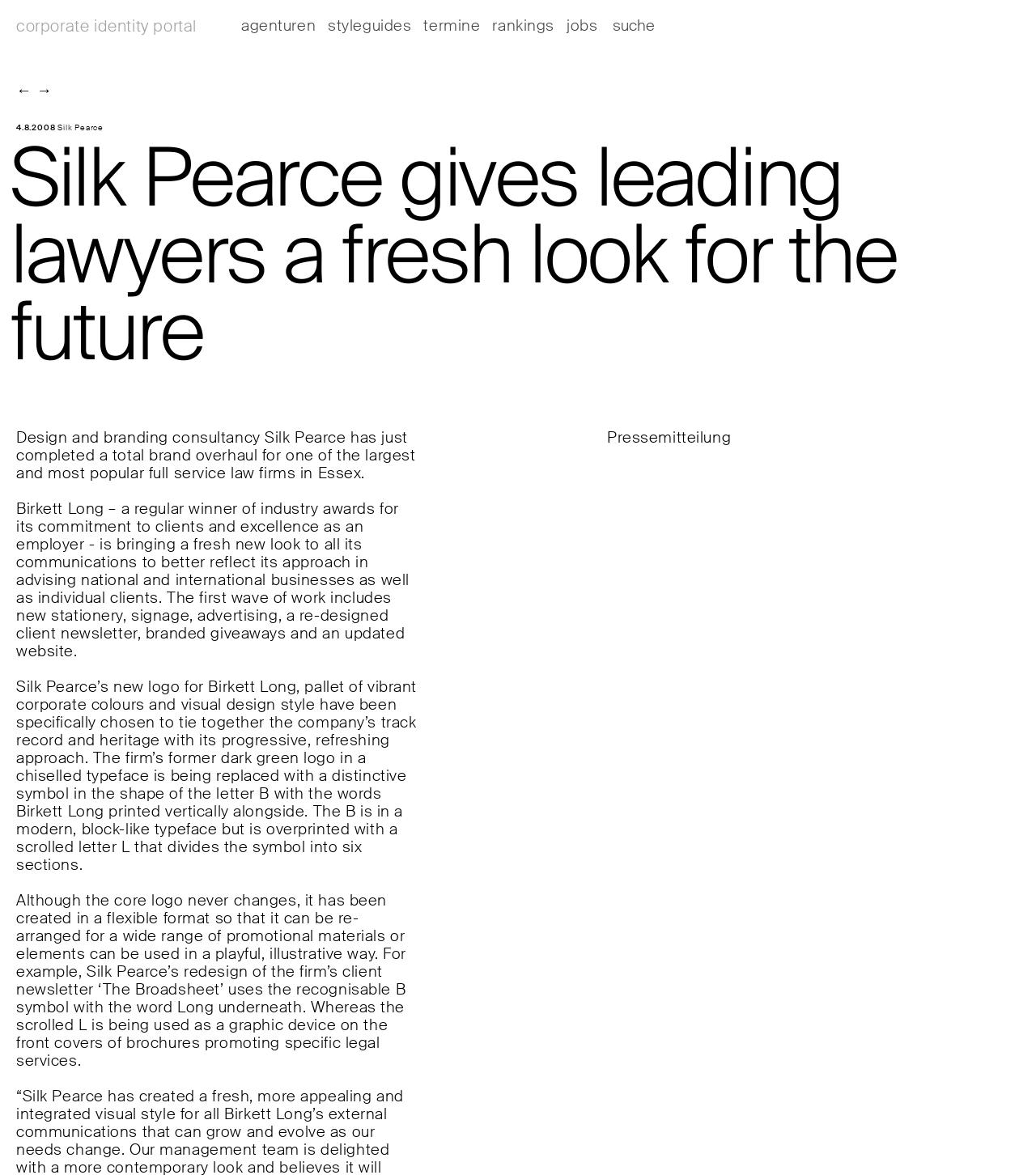Could you please study the image and provide a detailed answer to the question:
What is the name of the law firm mentioned on the webpage?

I read the text on the webpage and found that the law firm mentioned is Birkett Long, which is described as one of the largest and most popular full service law firms in Essex.